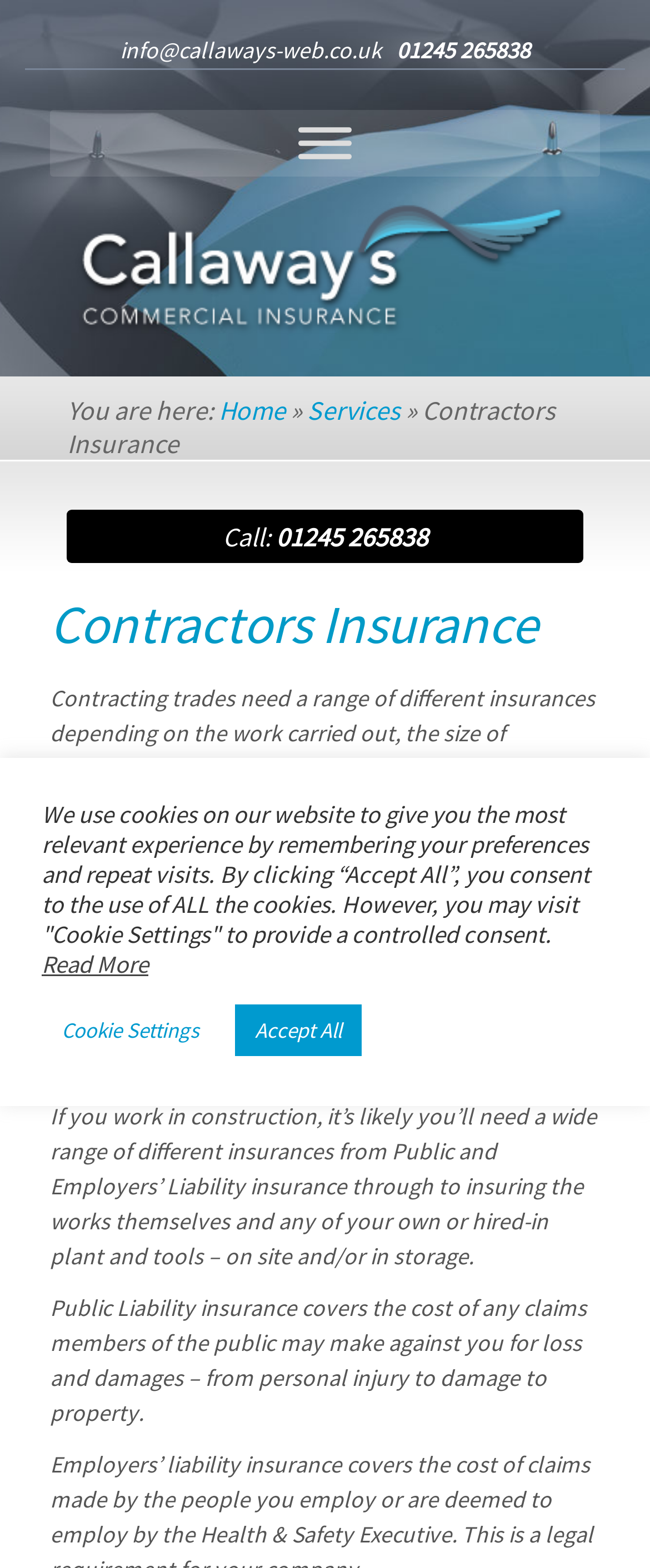Answer the following query concisely with a single word or phrase:
How can individual account handlers help contractors?

Arrange cover for a wide range of firms